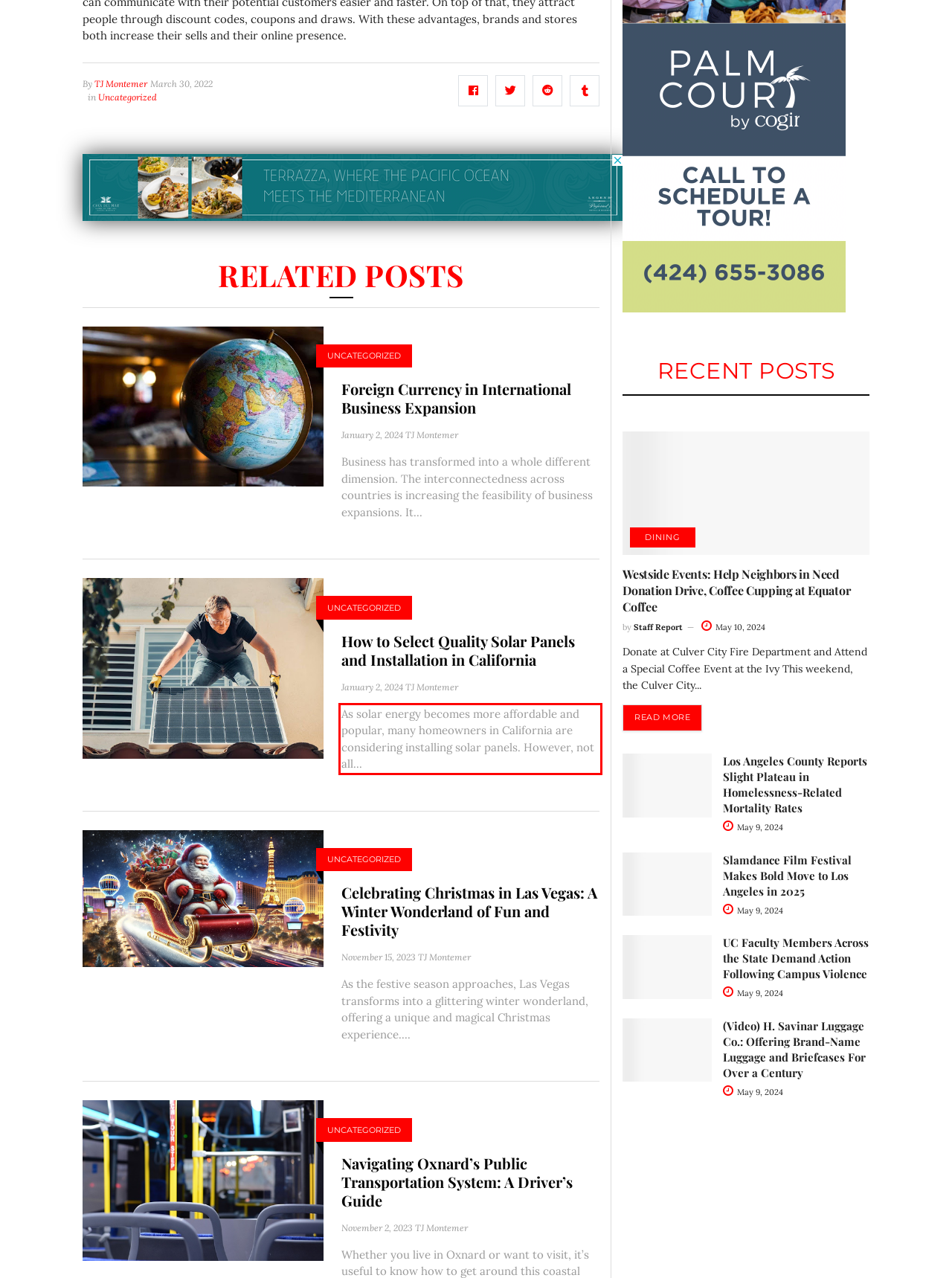Examine the screenshot of the webpage, locate the red bounding box, and perform OCR to extract the text contained within it.

As solar energy becomes more affordable and popular, many homeowners in California are considering installing solar panels. However, not all...